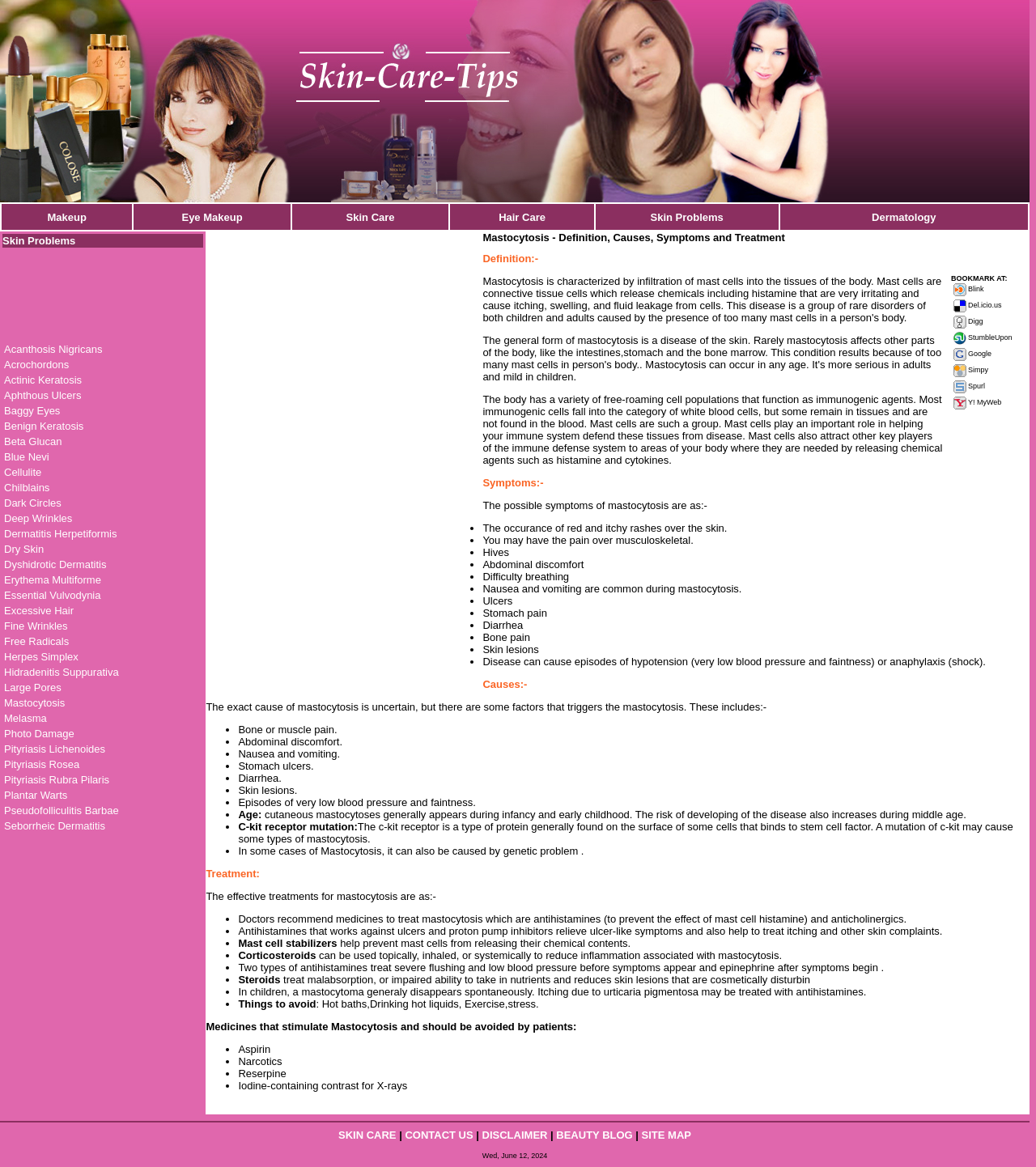Identify the bounding box coordinates of the region I need to click to complete this instruction: "Click on Makeup".

[0.046, 0.181, 0.083, 0.191]